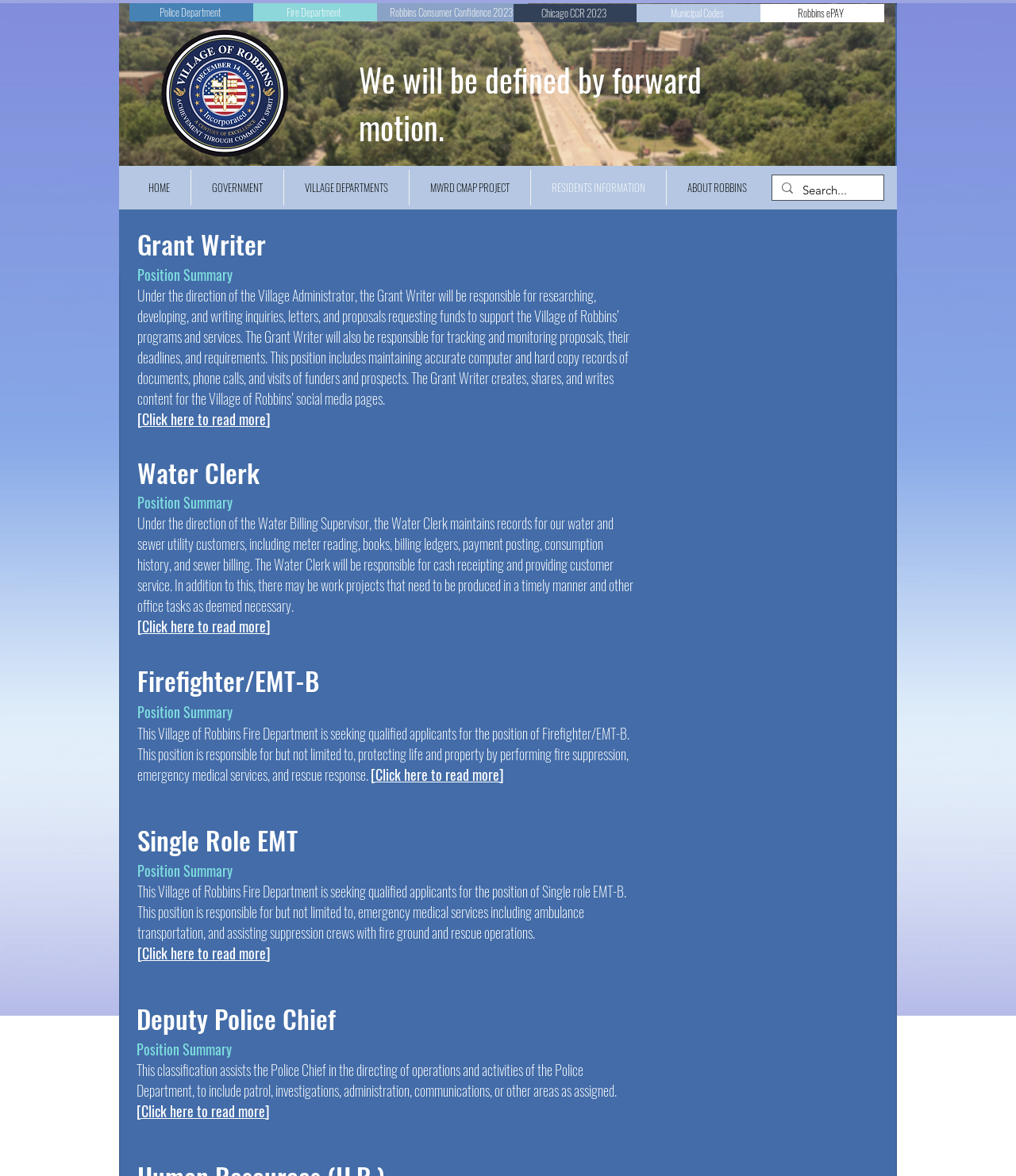Please indicate the bounding box coordinates of the element's region to be clicked to achieve the instruction: "Click on Fire Department link". Provide the coordinates as four float numbers between 0 and 1, i.e., [left, top, right, bottom].

[0.249, 0.003, 0.371, 0.018]